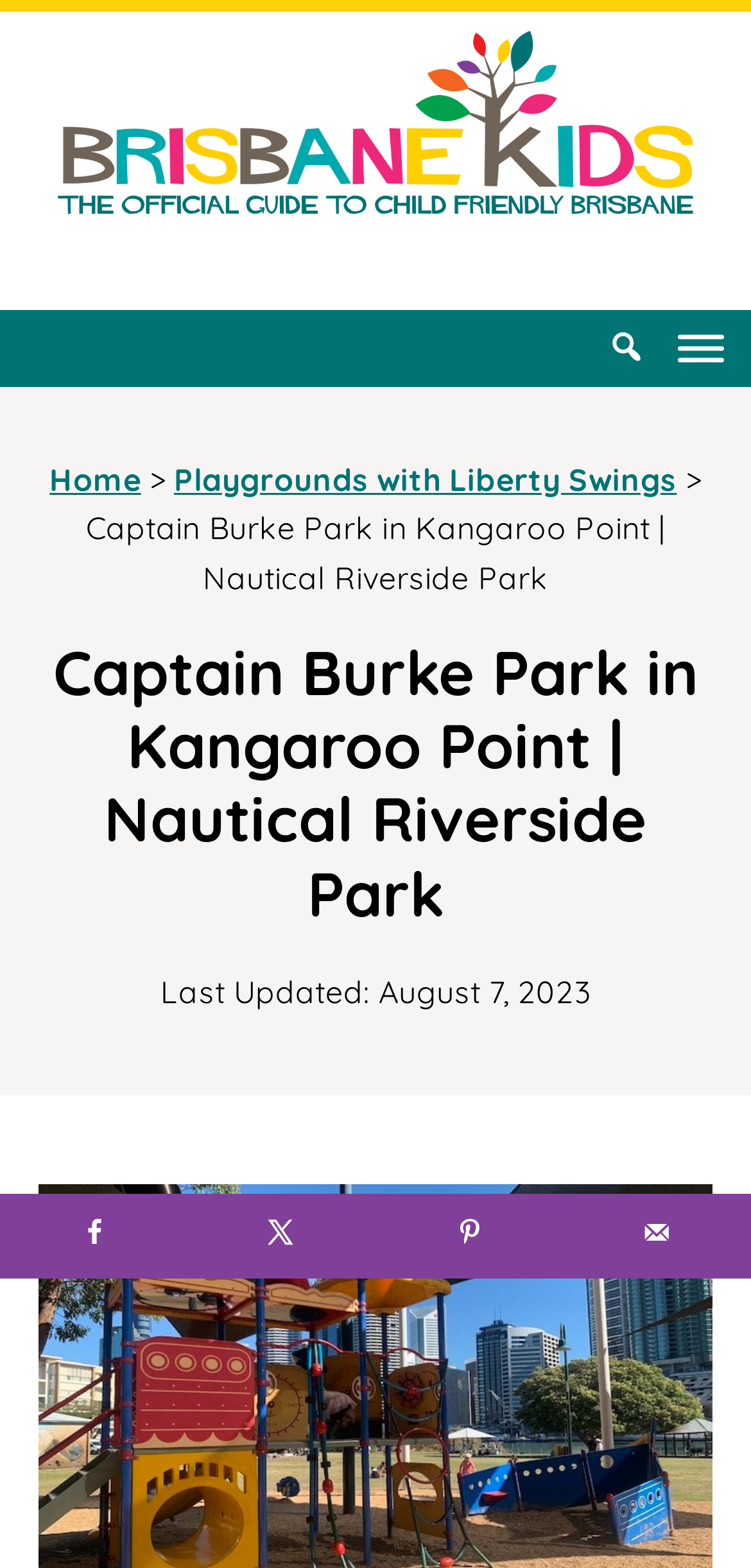Based on the visual content of the image, answer the question thoroughly: How many social media sharing options are available?

There are four social media sharing options available, which are 'Share on Facebook', 'Share on X', 'Save to Pinterest', and 'Send over email'. These options can be found at the bottom of the webpage.